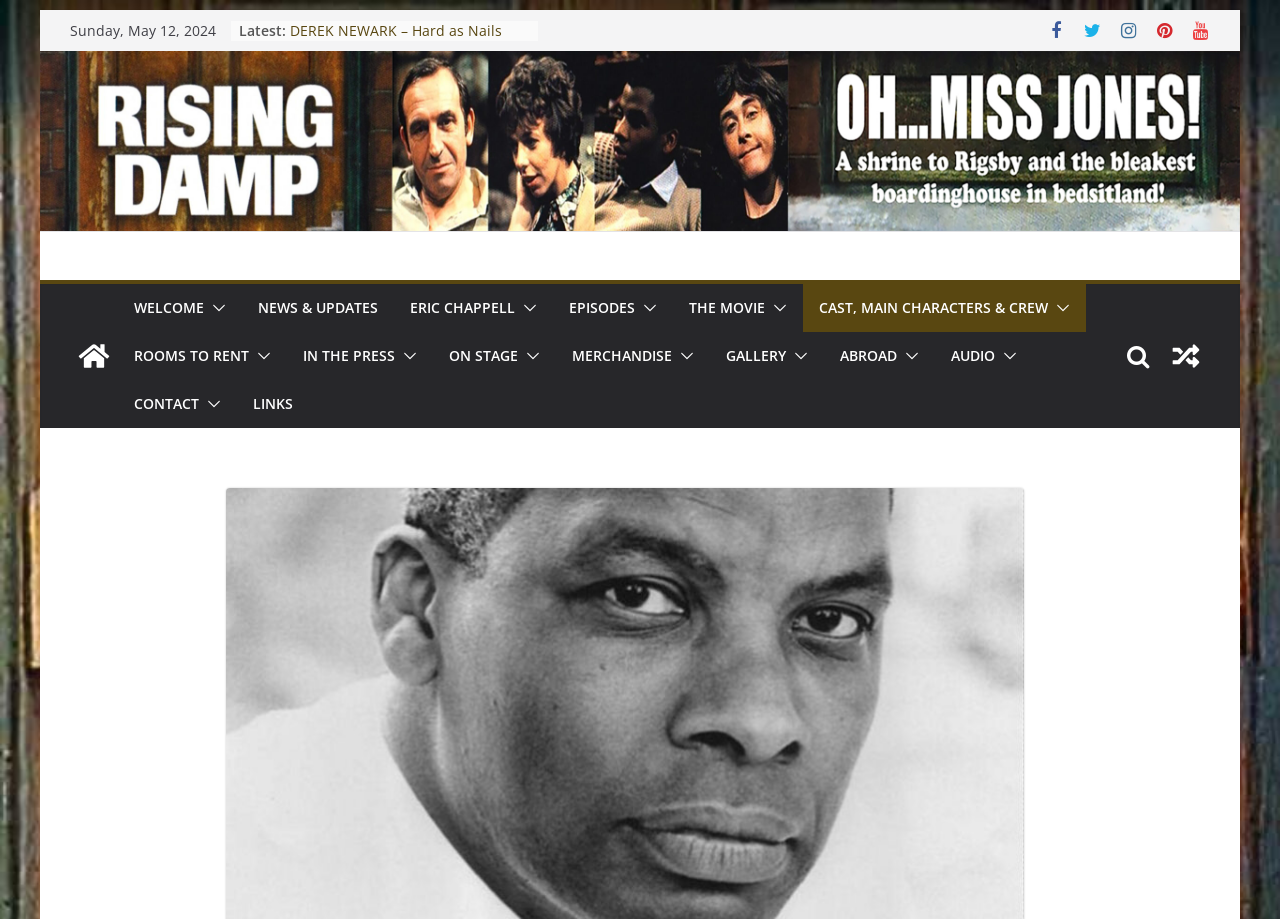Determine the webpage's heading and output its text content.

THE OMJ! QUESTIONNAIRE – From 1995